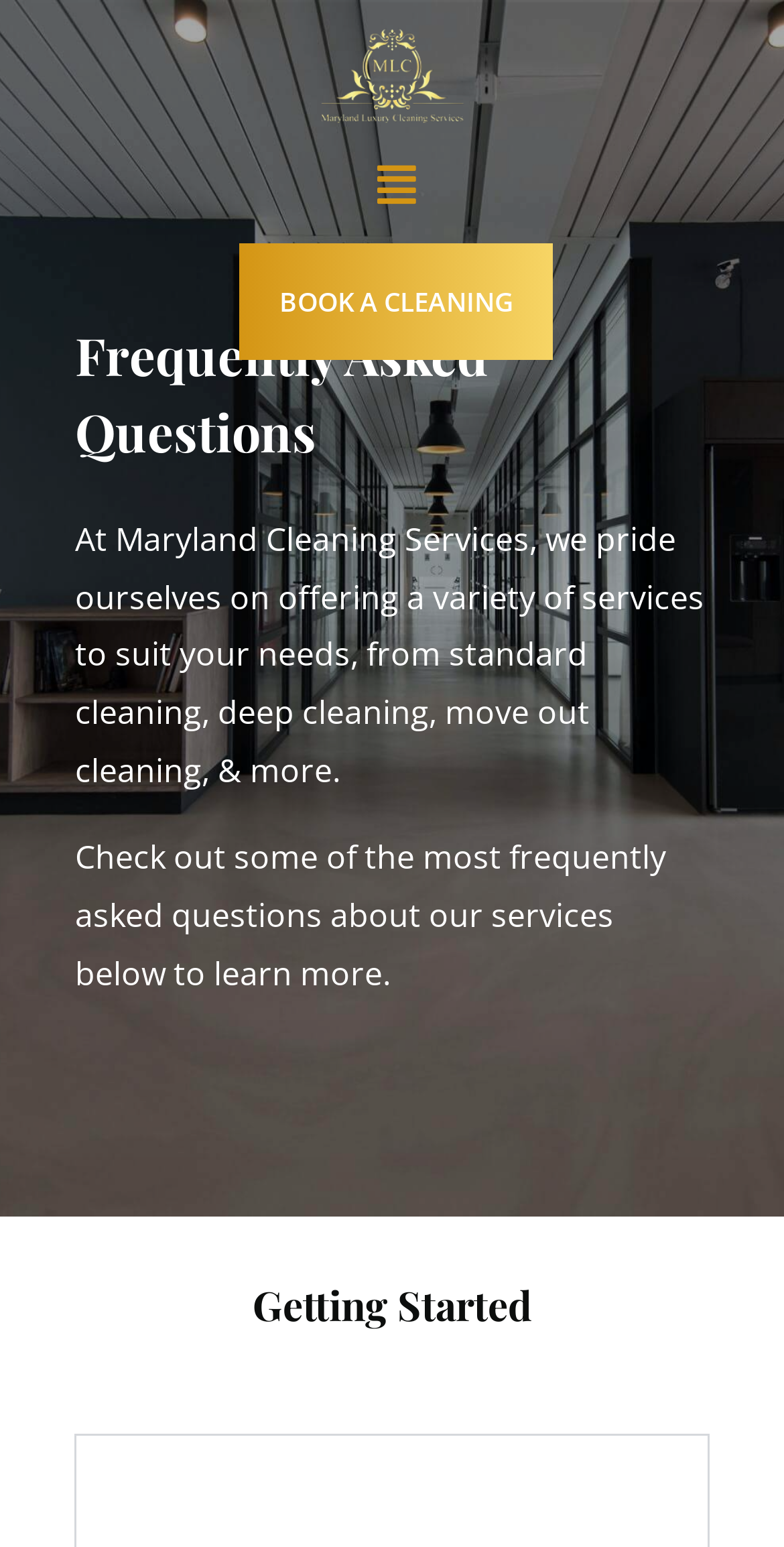Extract the heading text from the webpage.

Frequently Asked Questions